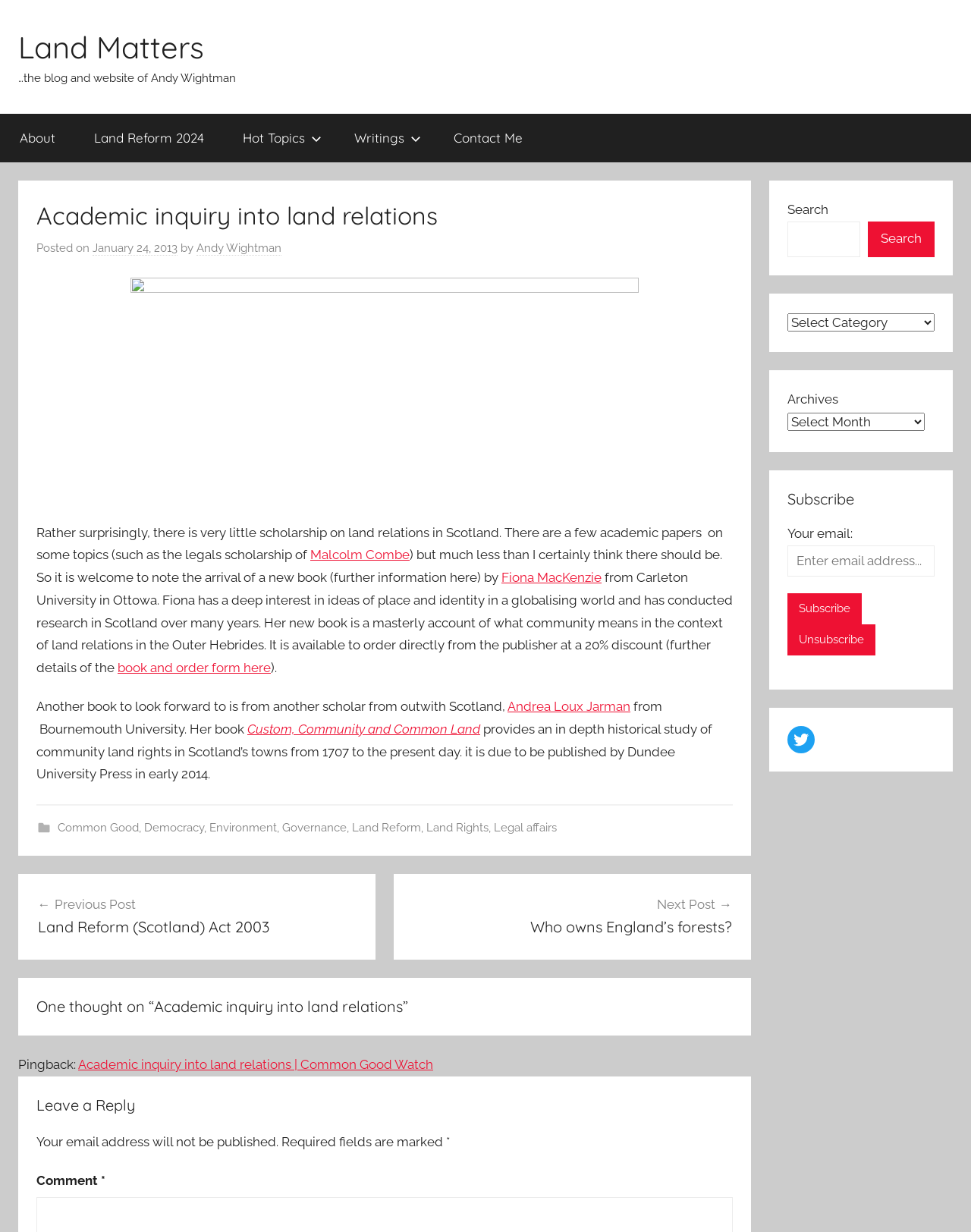Bounding box coordinates are specified in the format (top-left x, top-left y, bottom-right x, bottom-right y). All values are floating point numbers bounded between 0 and 1. Please provide the bounding box coordinate of the region this sentence describes: Next PostWho owns England’s forests?

[0.426, 0.725, 0.754, 0.761]